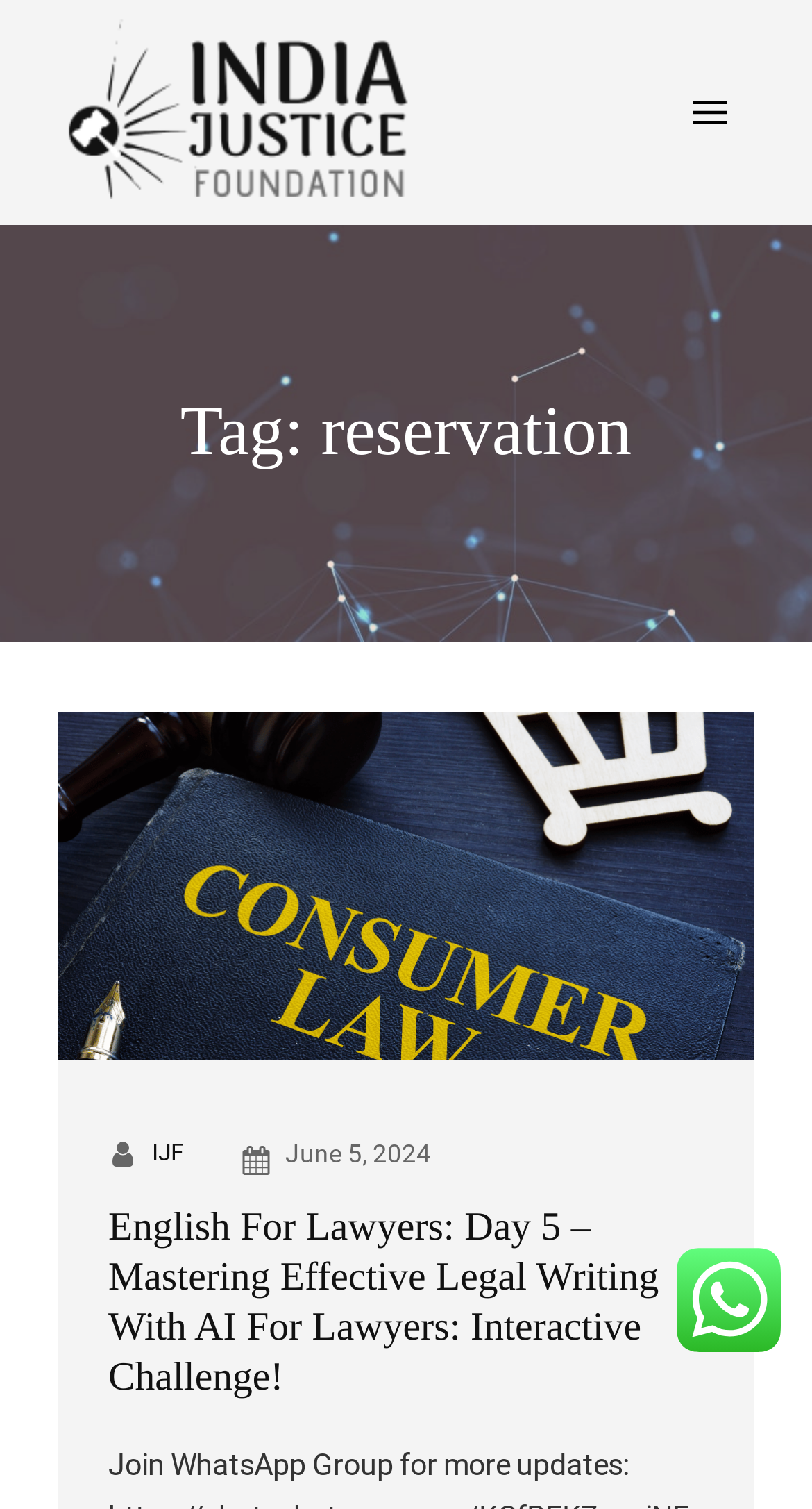What is the tag of the current webpage?
Respond to the question with a well-detailed and thorough answer.

The tag of the current webpage can be determined by looking at the heading element with the text 'Tag: reservation', which indicates that the current webpage is related to the 'reservation' tag.